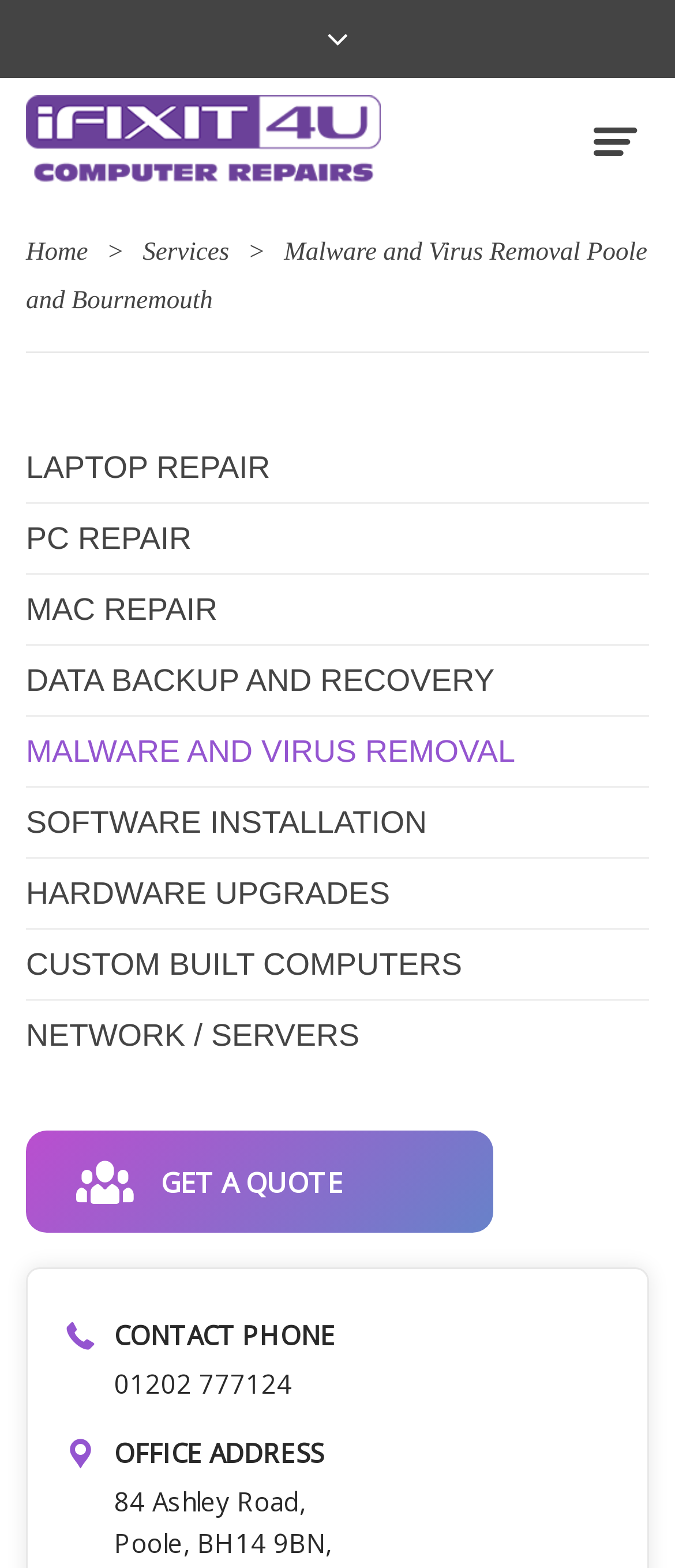Identify the bounding box coordinates of the region I need to click to complete this instruction: "Get a quote".

[0.038, 0.721, 0.731, 0.786]